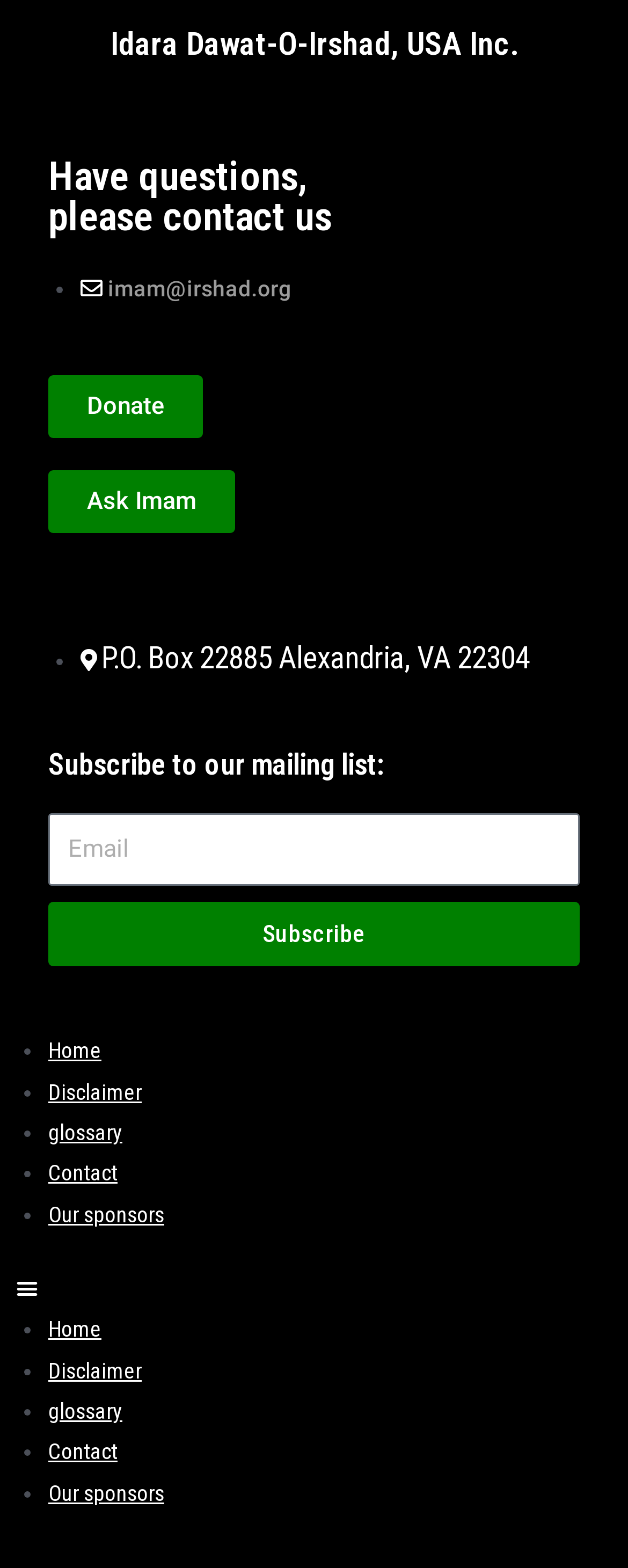Please specify the bounding box coordinates of the clickable region to carry out the following instruction: "Contact Imam". The coordinates should be four float numbers between 0 and 1, in the format [left, top, right, bottom].

[0.087, 0.171, 0.103, 0.197]